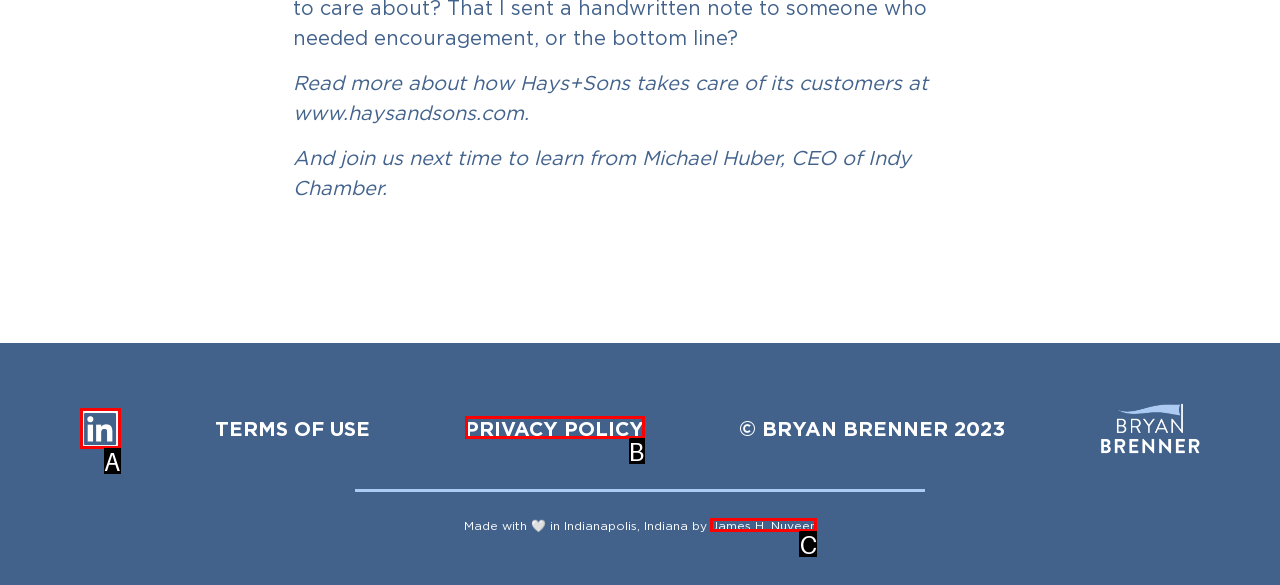Determine the option that aligns with this description: Privacy Policy
Reply with the option's letter directly.

B